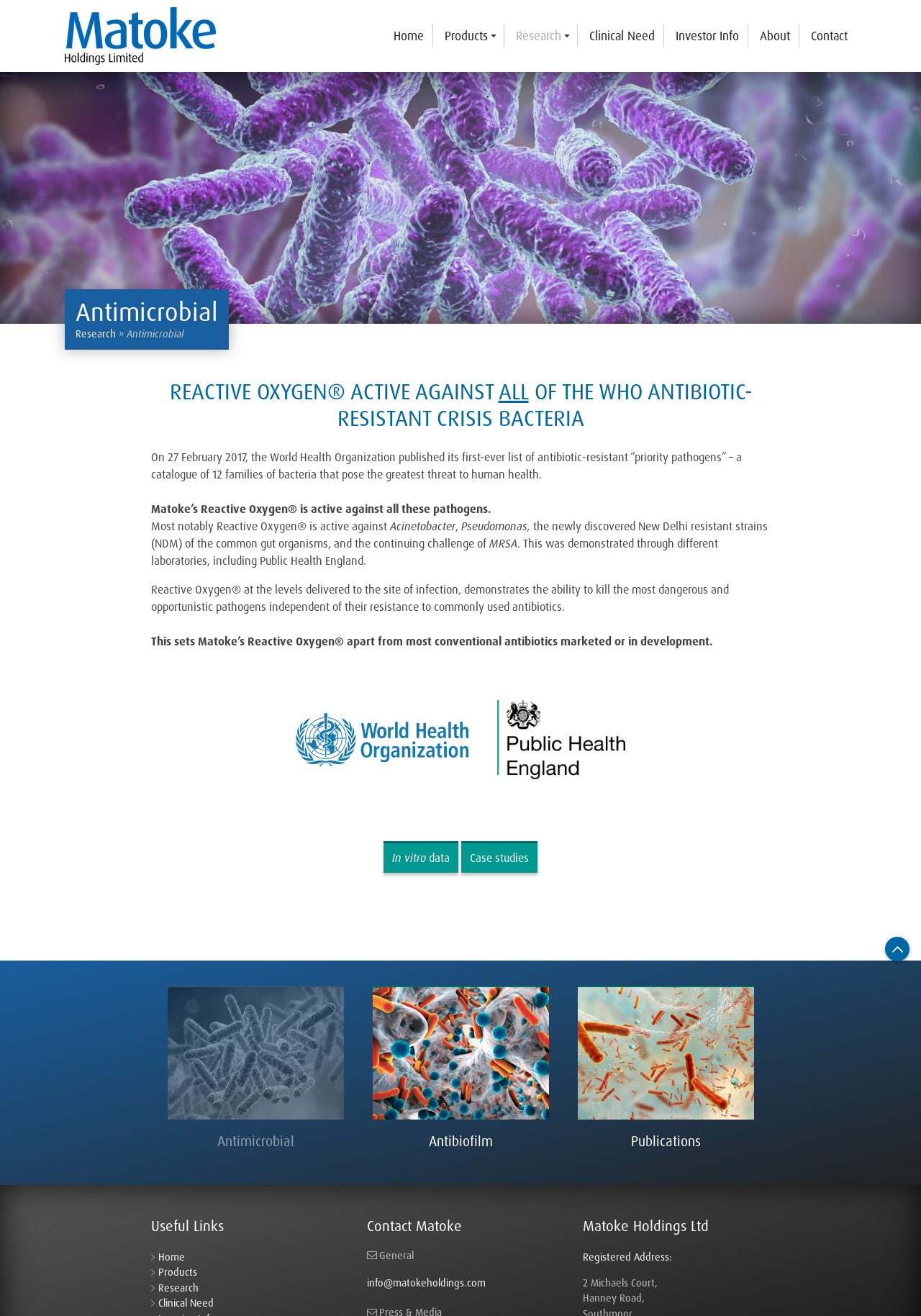Determine the bounding box coordinates for the UI element matching this description: "many others.".

None